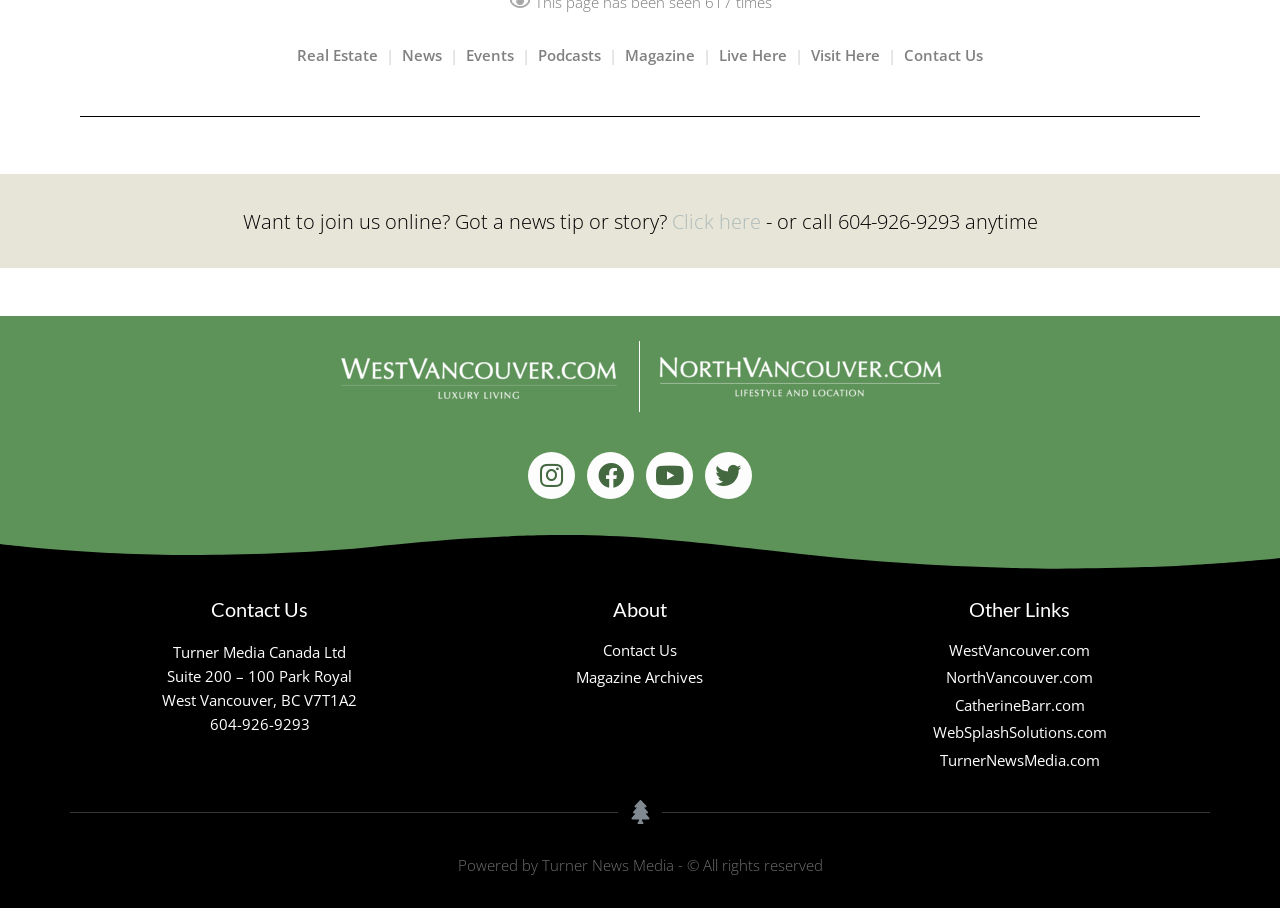Using the provided element description, identify the bounding box coordinates as (top-left x, top-left y, bottom-right x, bottom-right y). Ensure all values are between 0 and 1. Description: Events

[0.364, 0.05, 0.402, 0.072]